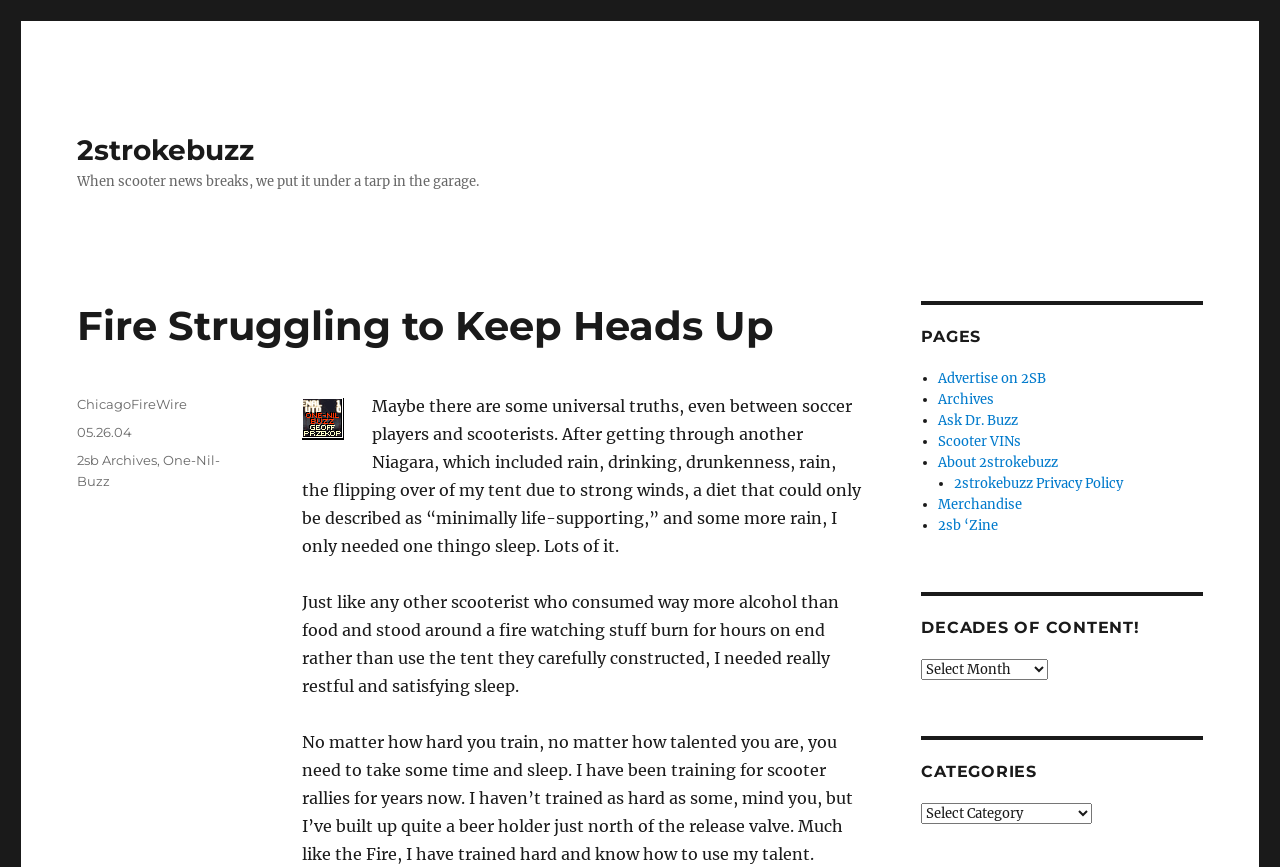Detail the various sections and features of the webpage.

The webpage appears to be a blog post from 2strokebuzz, a scooter enthusiast website. At the top, there is a link to the website's homepage, "2strokebuzz", and a tagline that reads, "When scooter news breaks, we put it under a tarp in the garage." 

Below the tagline, there is a header that displays the title of the blog post, "Fire Struggling to Keep Heads Up". To the right of the title, there is a small image, "onenil.gif". 

The main content of the blog post is a personal anecdote about the author's experience at a scooter rally, where they consumed a lot of alcohol and needed restful sleep. The text is divided into three paragraphs, each describing the author's need for sleep and how it relates to their training for scooter rallies.

At the bottom of the page, there is a footer section that displays information about the author, the date the post was published, and categories related to the post. There are also links to other sections of the website, including "ChicagoFireWire", "2sb Archives", and "One-Nil-Buzz".

To the right of the main content, there are three sections: "PAGES", "DECADES OF CONTENT!", and "CATEGORIES". The "PAGES" section contains a list of links to other pages on the website, including "Advertise on 2SB", "Archives", and "About 2strokebuzz". The "DECADES OF CONTENT!" section displays a heading and a combobox with the same title. The "CATEGORIES" section also displays a heading and a combobox.